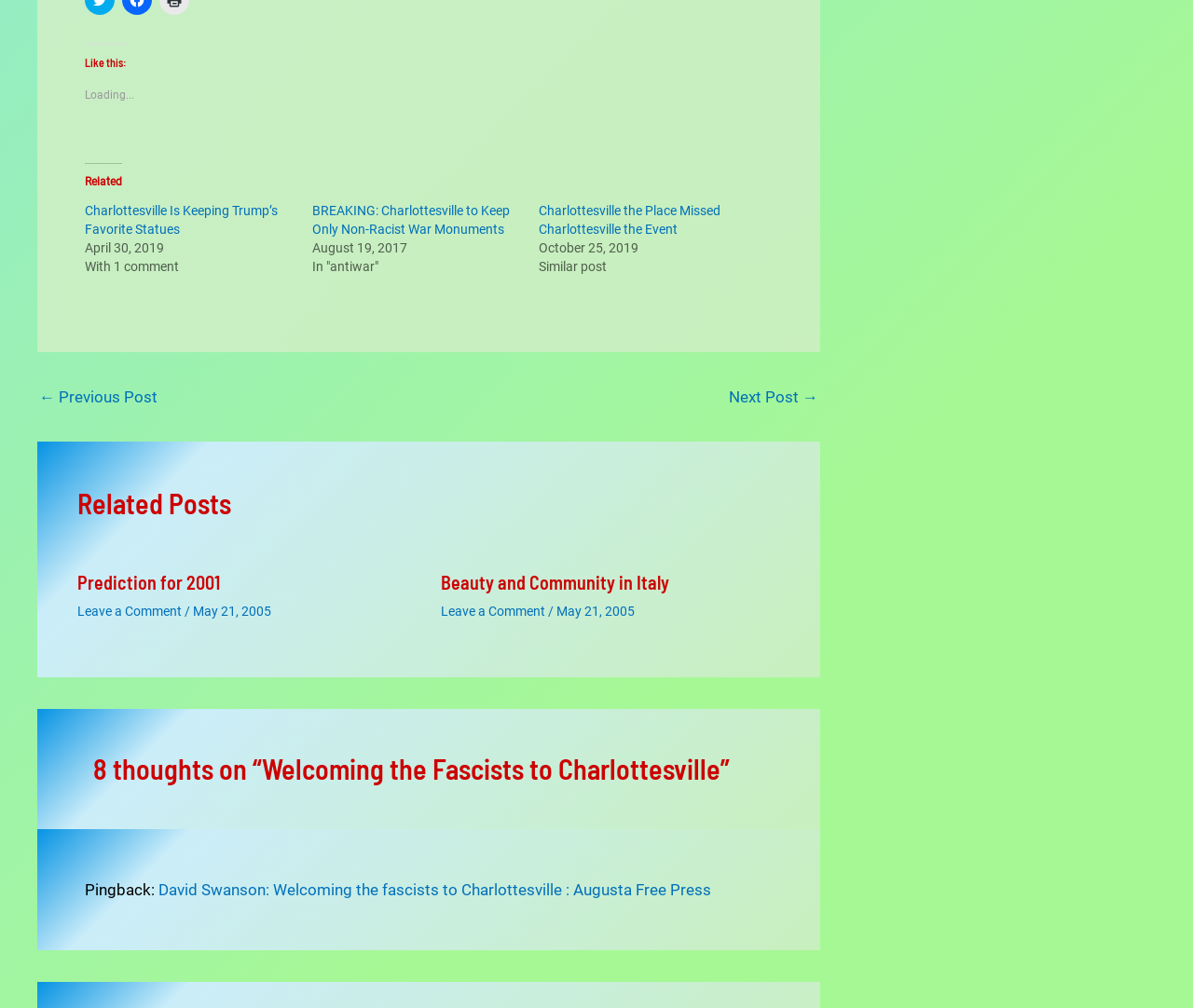Respond with a single word or phrase to the following question: What is the title of the first post in the 'Related Posts' section?

Prediction for 2001